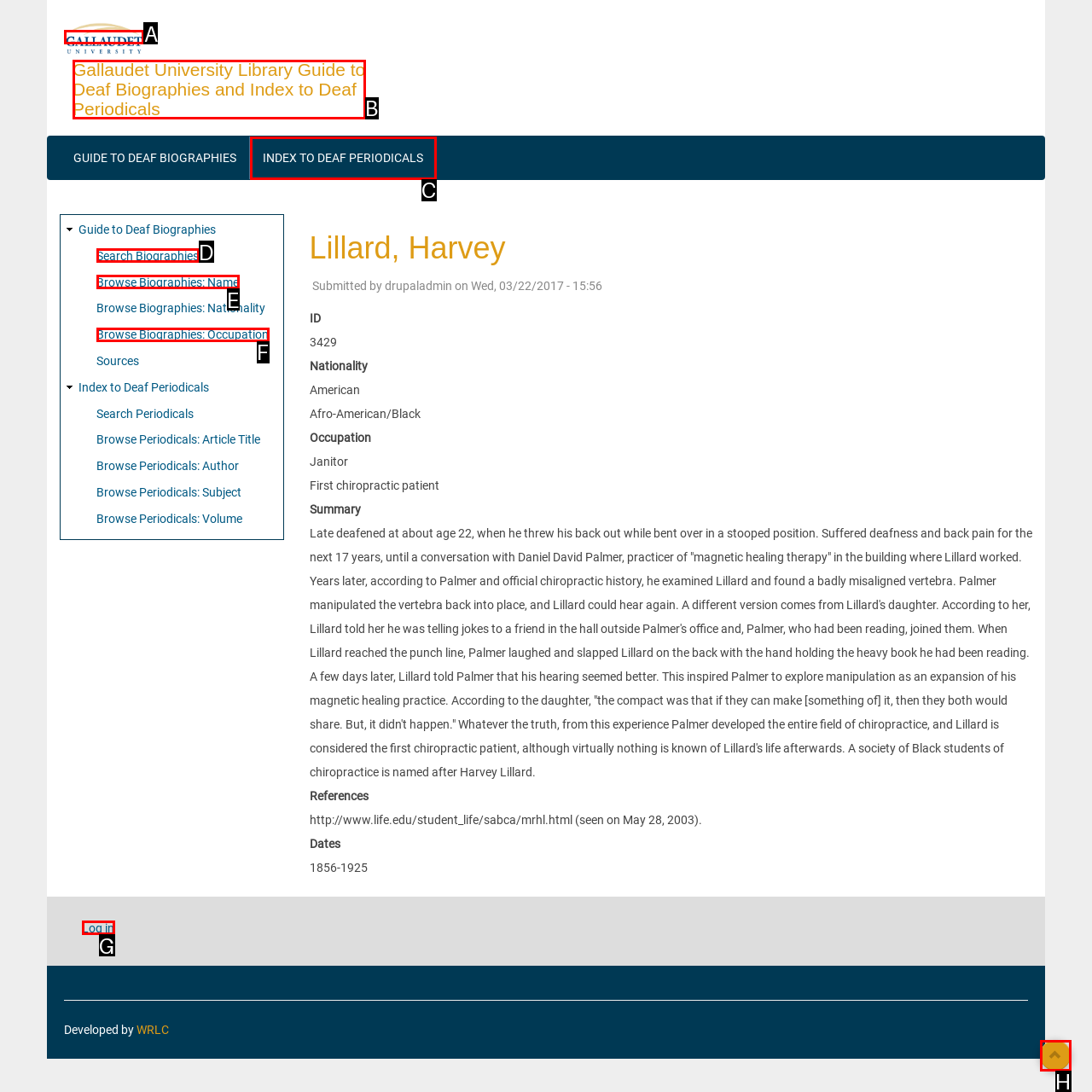Identify the HTML element that best matches the description: title="Home". Provide your answer by selecting the corresponding letter from the given options.

A